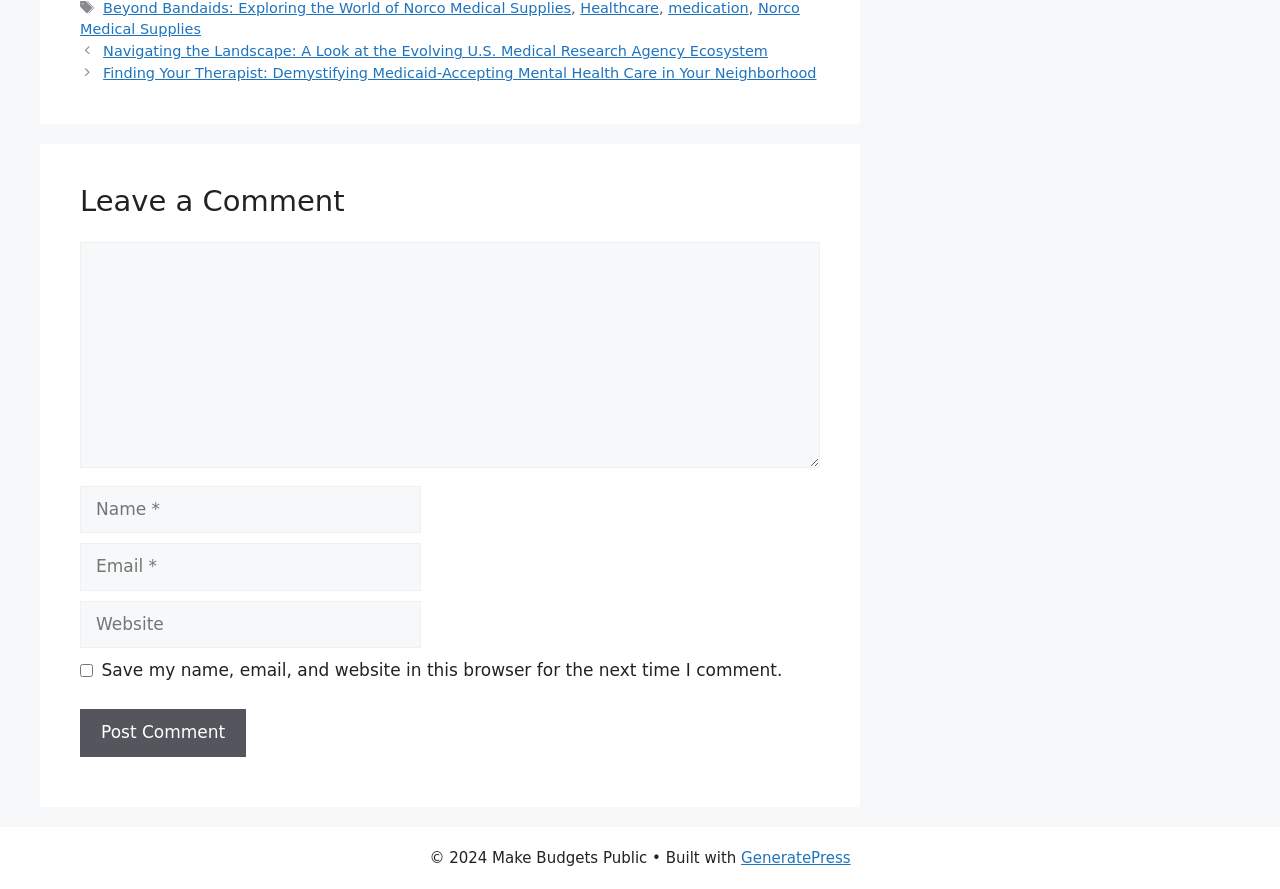Answer the question below in one word or phrase:
What is the purpose of the textbox at the top?

Comment